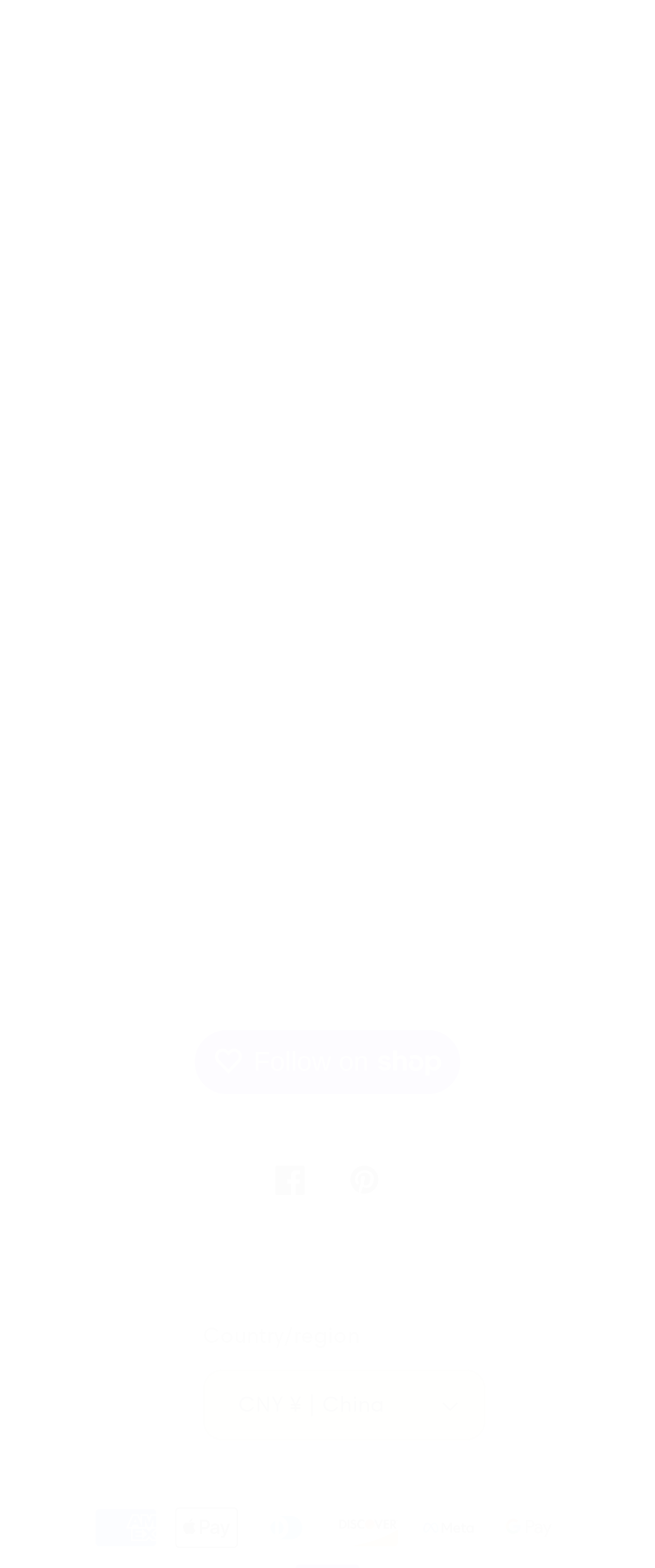Provide the bounding box coordinates of the UI element this sentence describes: "Refund Policy".

[0.103, 0.491, 0.897, 0.539]